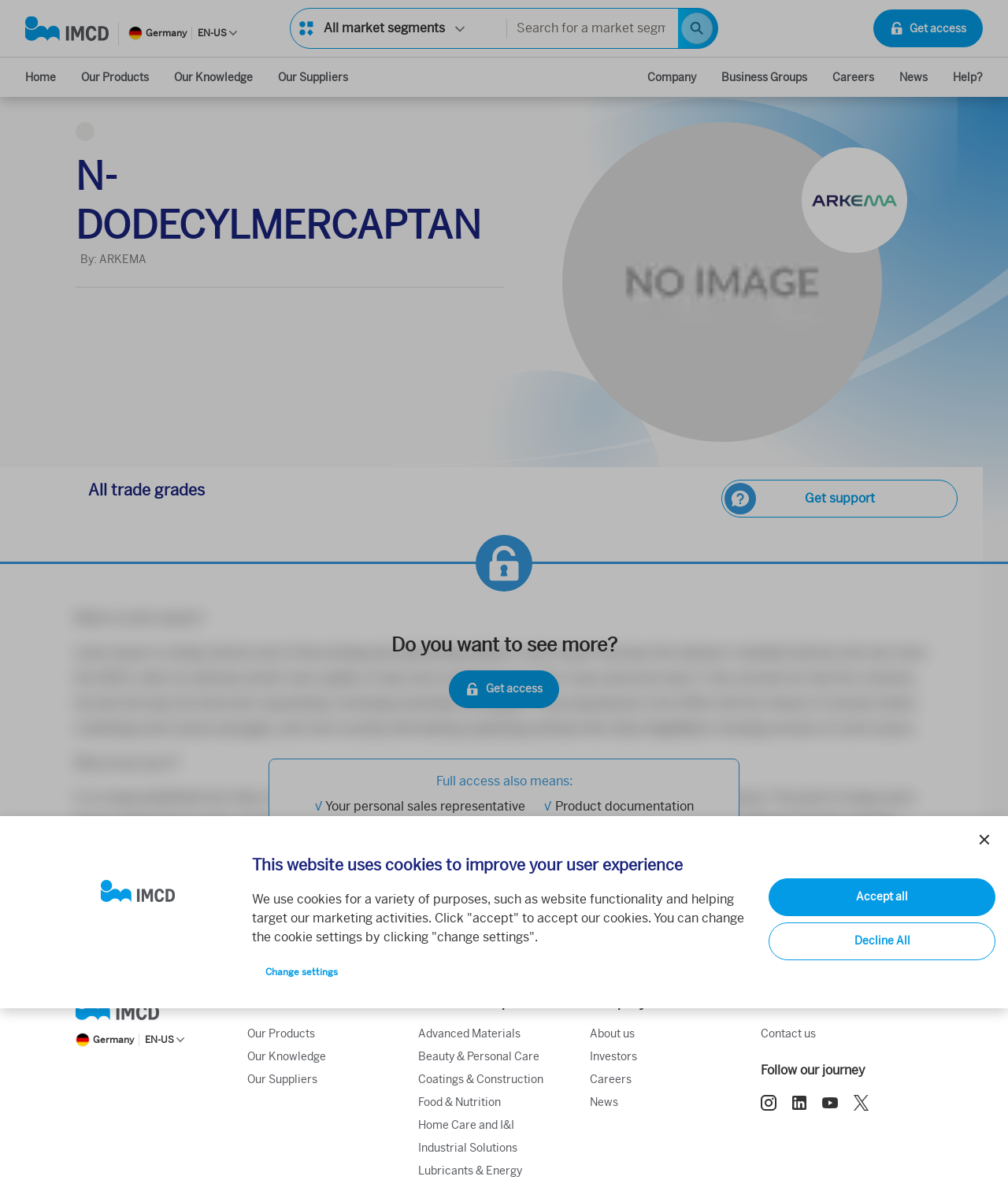What is the language of the webpage?
From the image, provide a succinct answer in one word or a short phrase.

EN-US